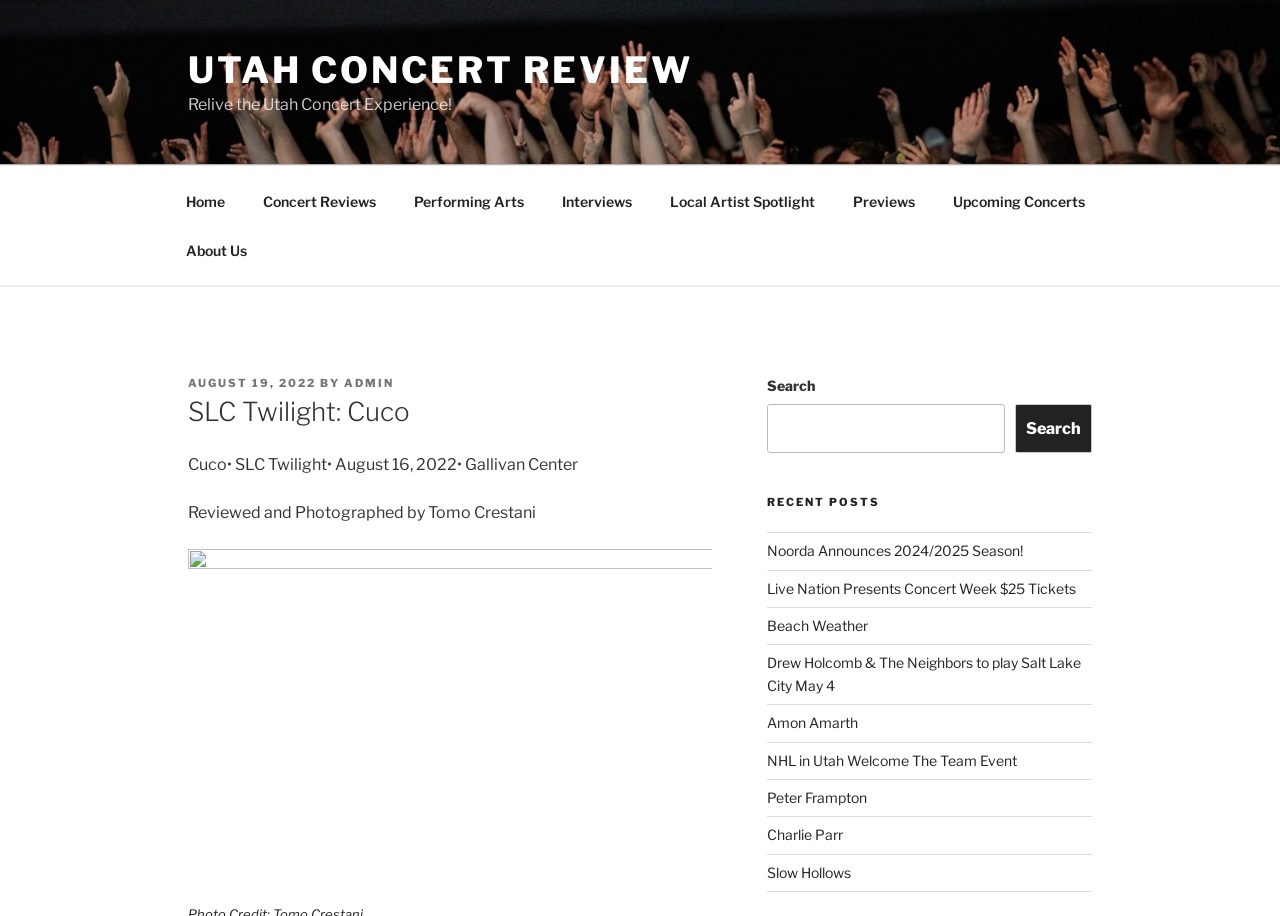Predict the bounding box coordinates for the UI element described as: "Noorda Announces 2024/2025 Season!". The coordinates should be four float numbers between 0 and 1, presented as [left, top, right, bottom].

[0.599, 0.592, 0.799, 0.61]